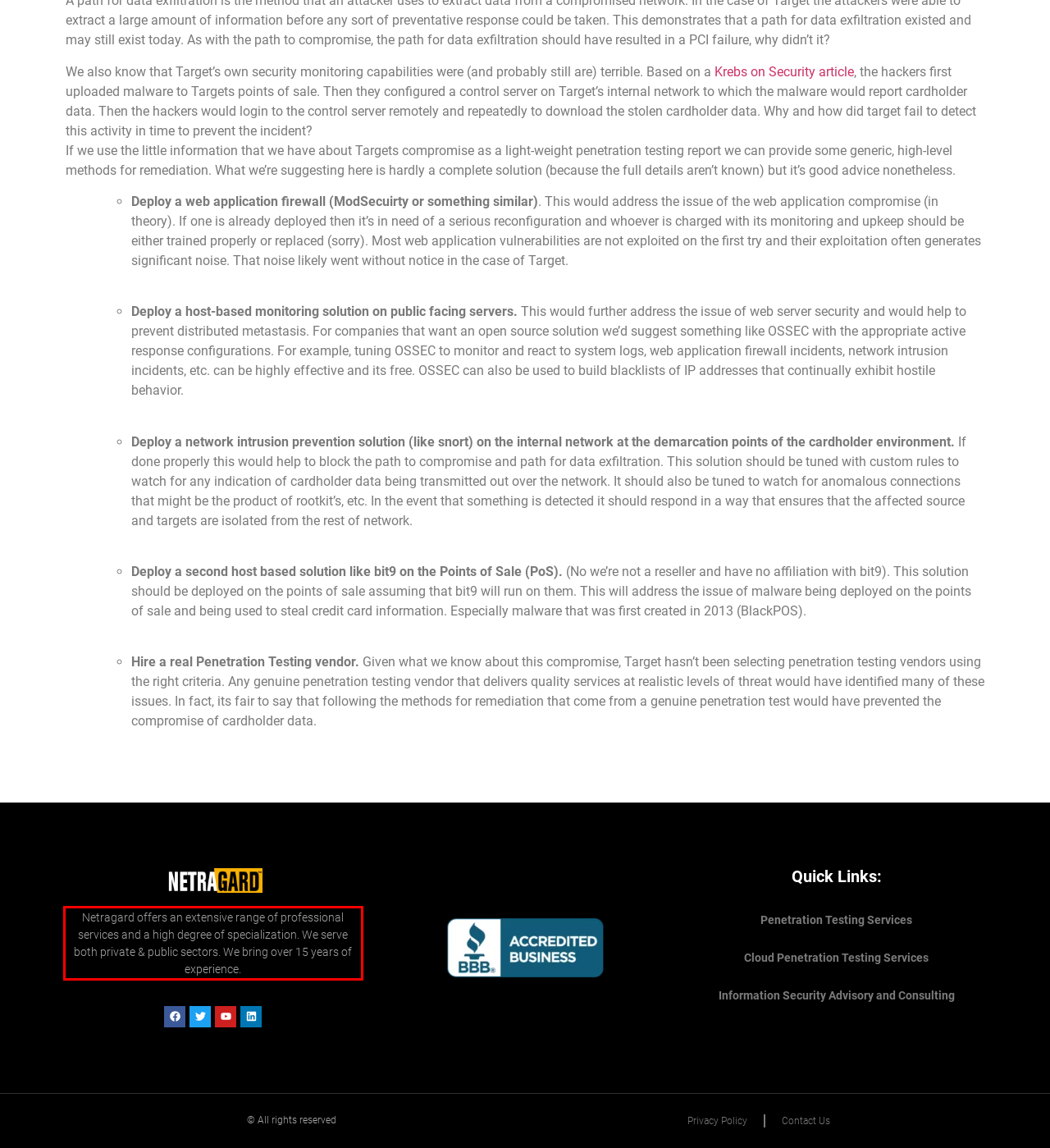Please examine the webpage screenshot and extract the text within the red bounding box using OCR.

Netragard offers an extensive range of professional services and a high degree of specialization. We serve both private & public sectors. We bring over 15 years of experience.